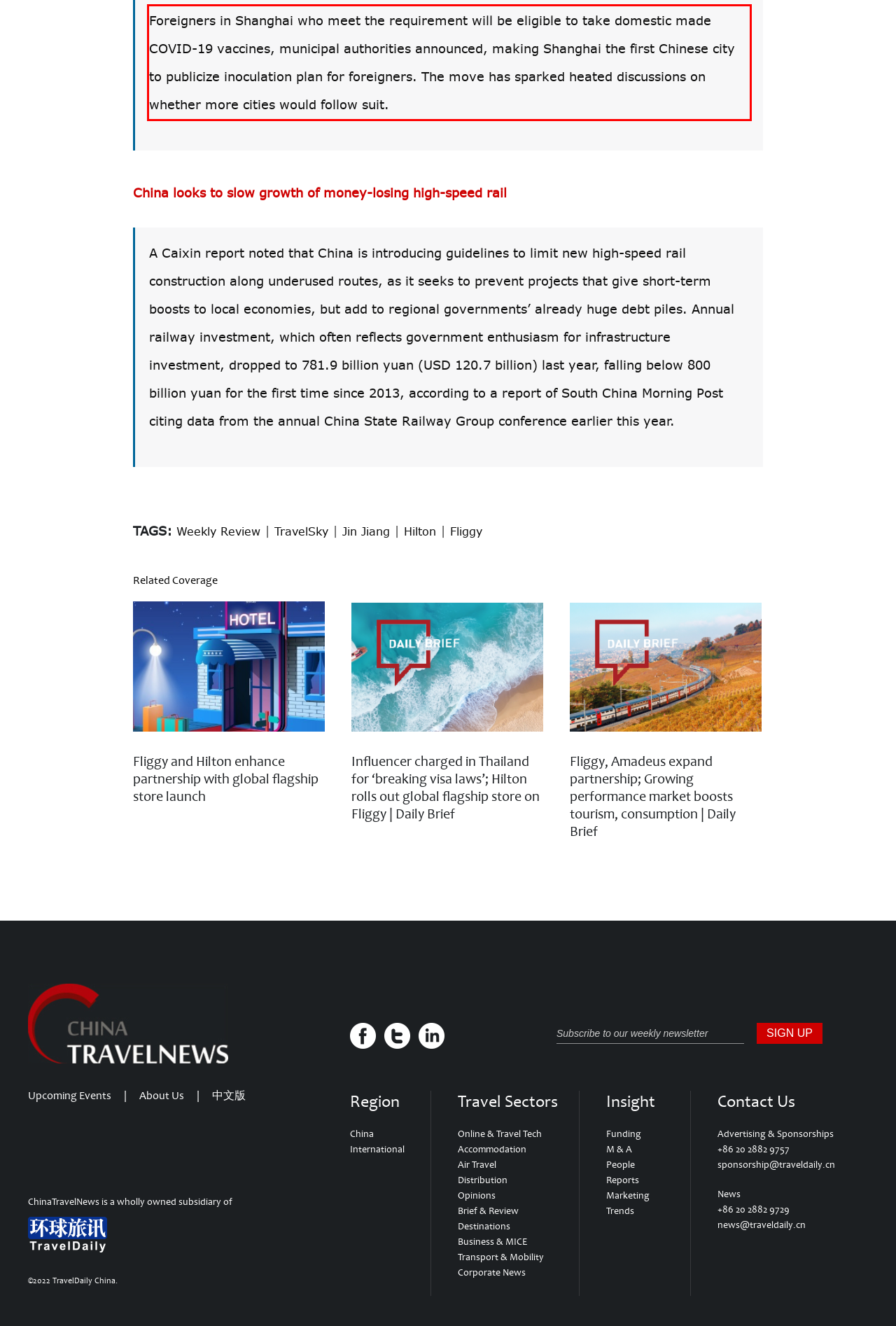You are looking at a screenshot of a webpage with a red rectangle bounding box. Use OCR to identify and extract the text content found inside this red bounding box.

Foreigners in Shanghai who meet the requirement will be eligible to take domestic made COVID-19 vaccines, municipal authorities announced, making Shanghai the first Chinese city to publicize inoculation plan for foreigners. The move has sparked heated discussions on whether more cities would follow suit.